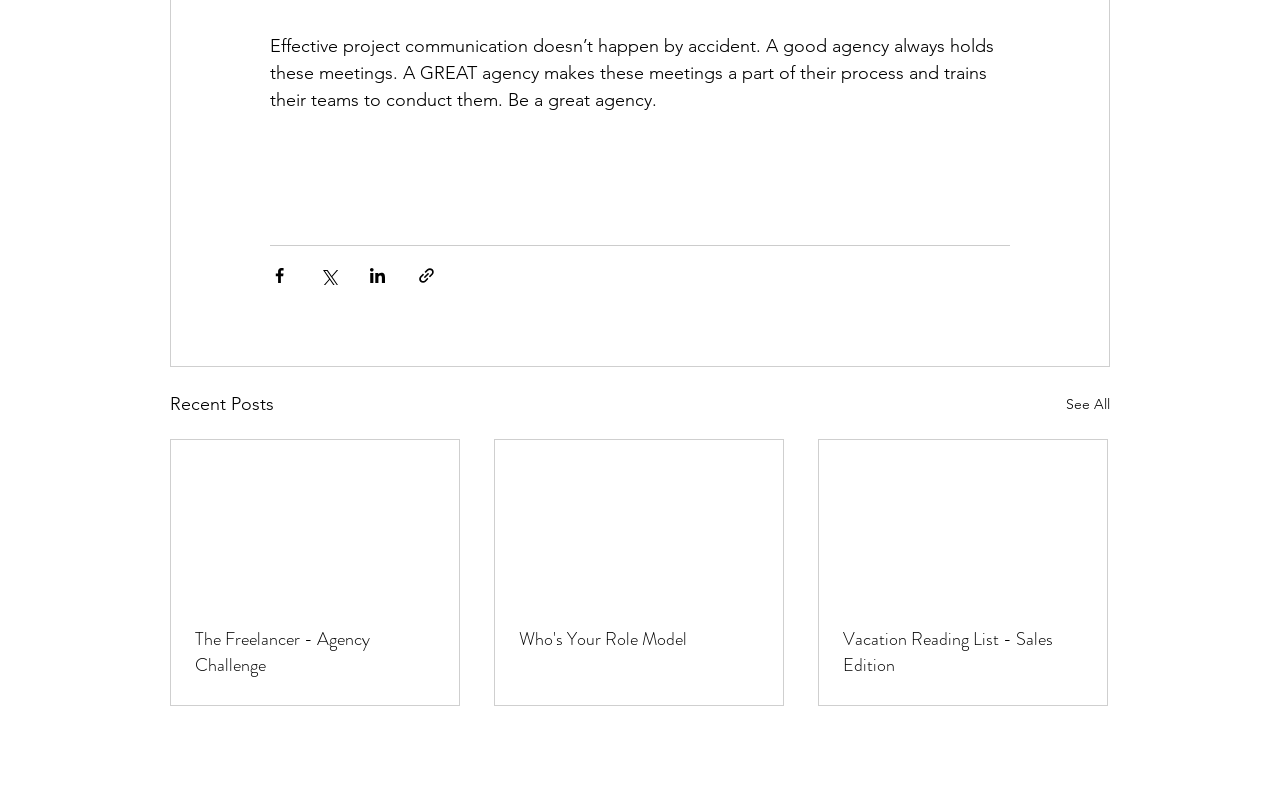How many article links are available in the 'Recent Posts' section?
Analyze the screenshot and provide a detailed answer to the question.

There are three article links available in the 'Recent Posts' section, as indicated by the link elements with text 'The Freelancer - Agency Challenge', 'Who's Your Role Model', and 'Vacation Reading List - Sales Edition'.